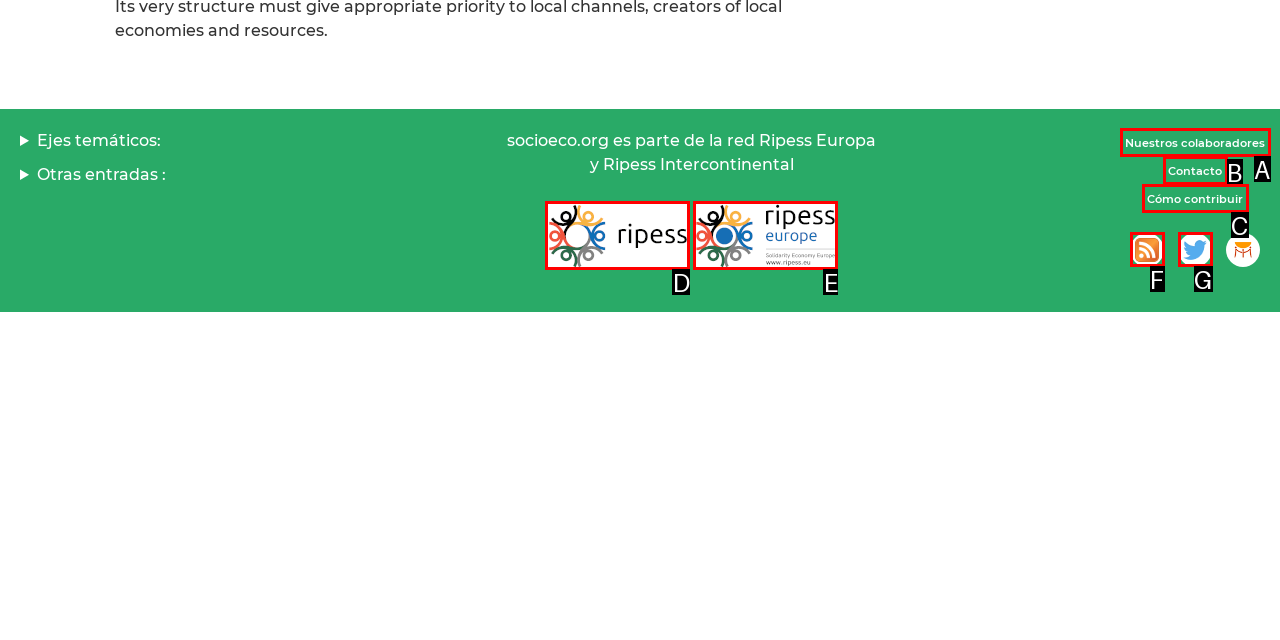Identify the HTML element that corresponds to the description: Nuestros colaboradores Provide the letter of the matching option directly from the choices.

A